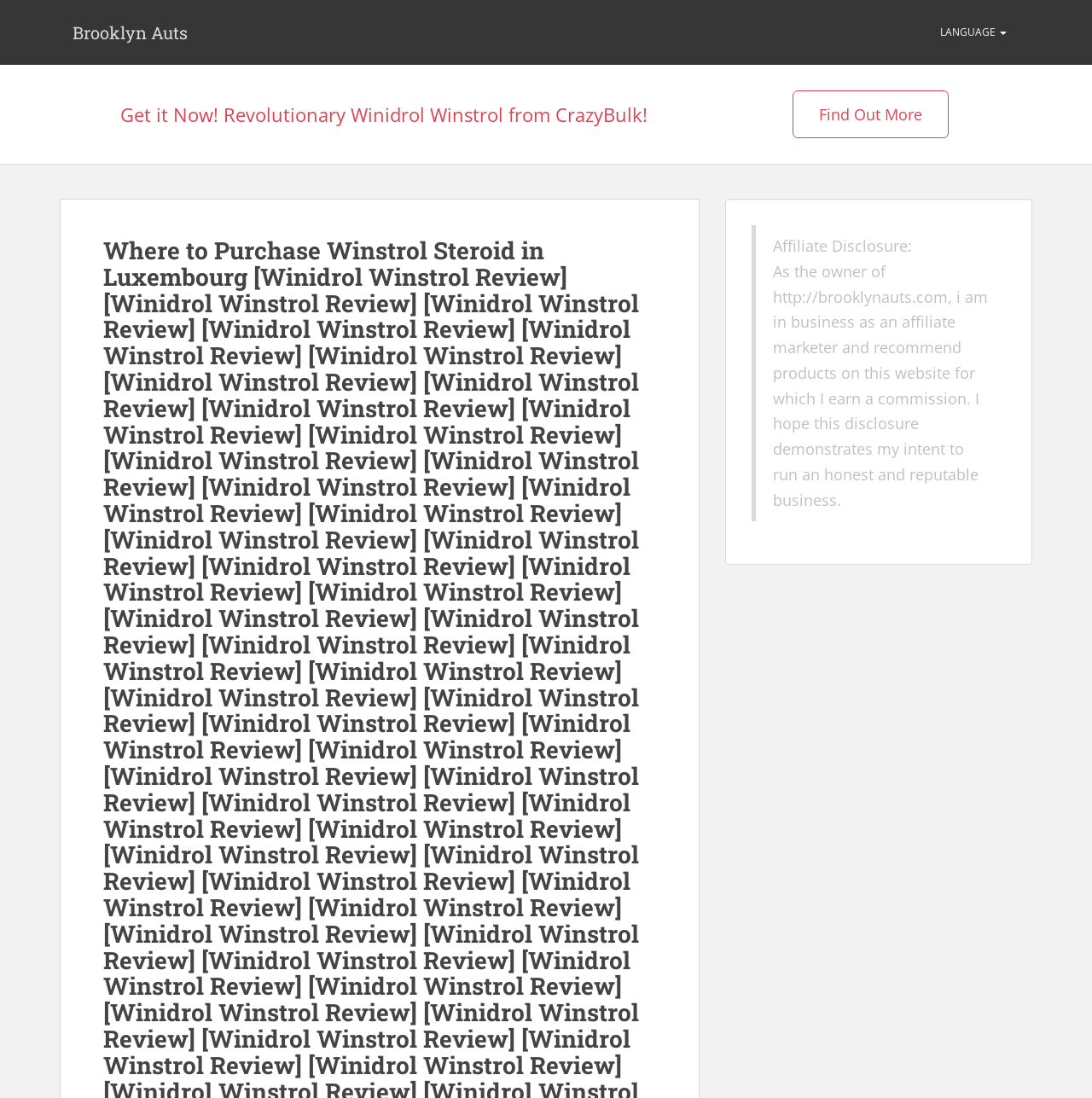Provide the bounding box coordinates in the format (top-left x, top-left y, bottom-right x, bottom-right y). All values are floating point numbers between 0 and 1. Determine the bounding box coordinate of the UI element described as: language

[0.849, 0.0, 0.934, 0.059]